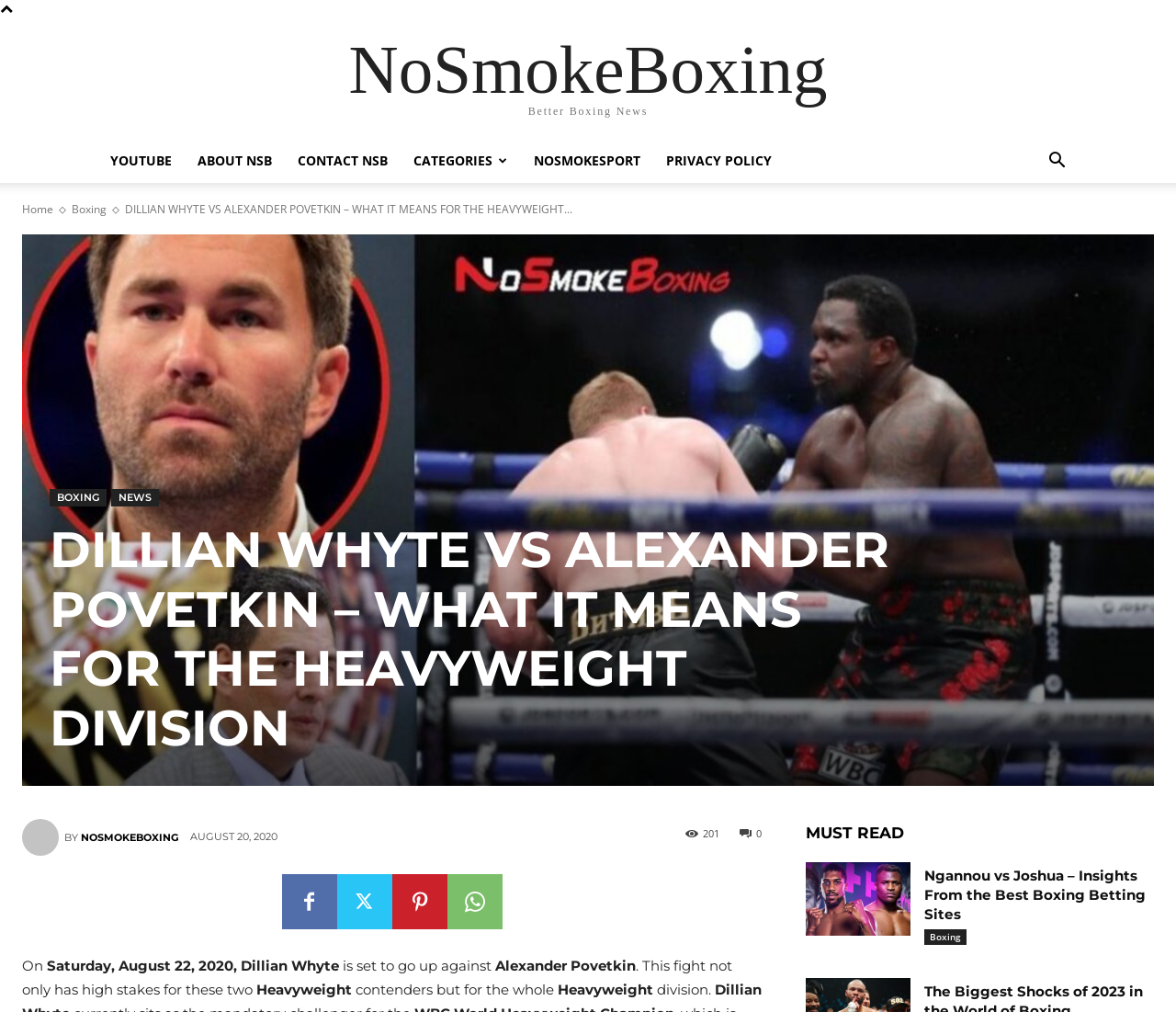What is the name of the boxing website?
Give a one-word or short phrase answer based on the image.

NoSmokeBoxing